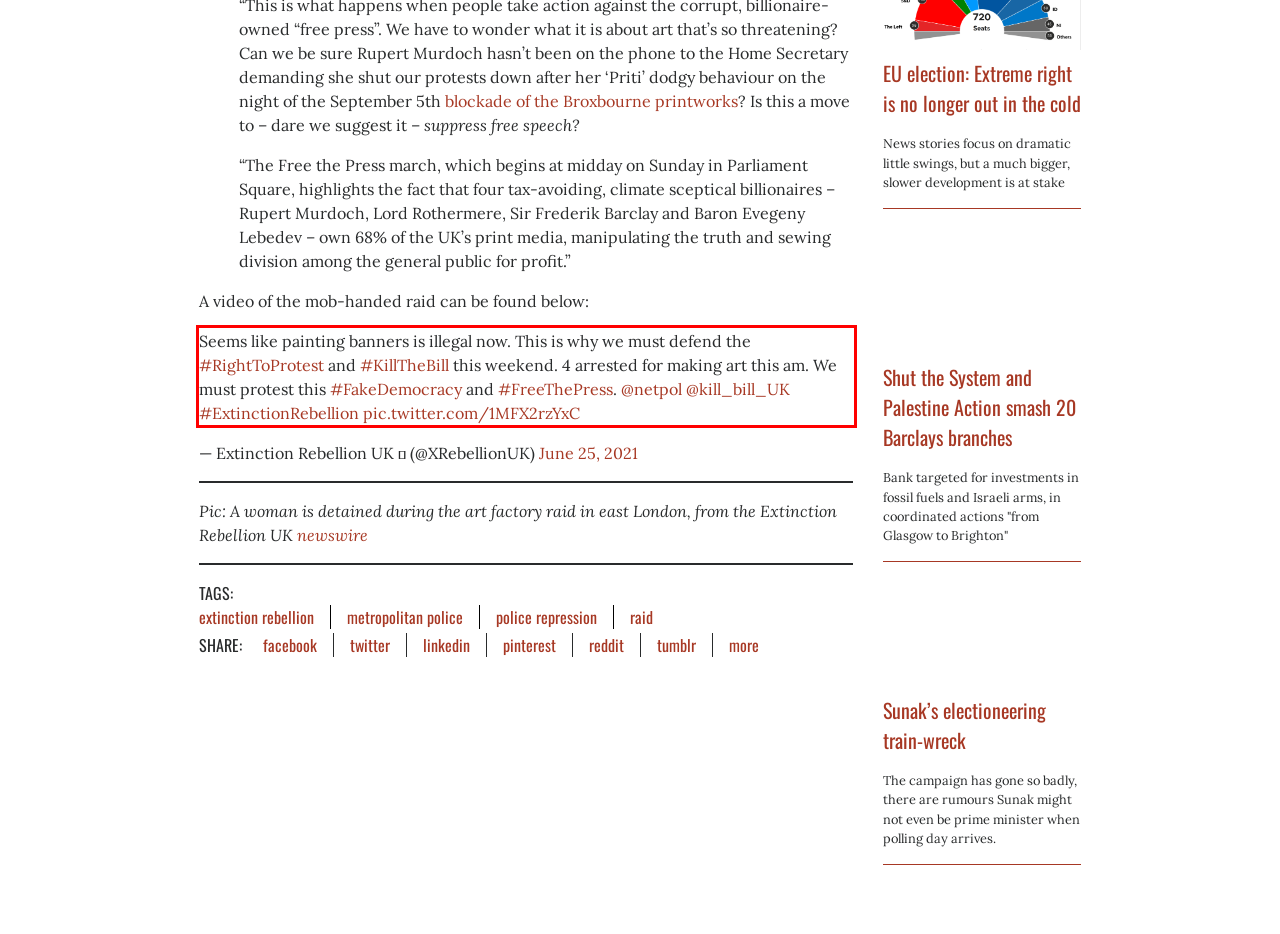You are presented with a screenshot containing a red rectangle. Extract the text found inside this red bounding box.

Seems like painting banners is illegal now. This is why we must defend the #RightToProtest and #KillTheBill this weekend. 4 arrested for making art this am. We must protest this #FakeDemocracy and #FreeThePress. @netpol @kill_bill_UK #ExtinctionRebellion pic.twitter.com/1MFX2rzYxC